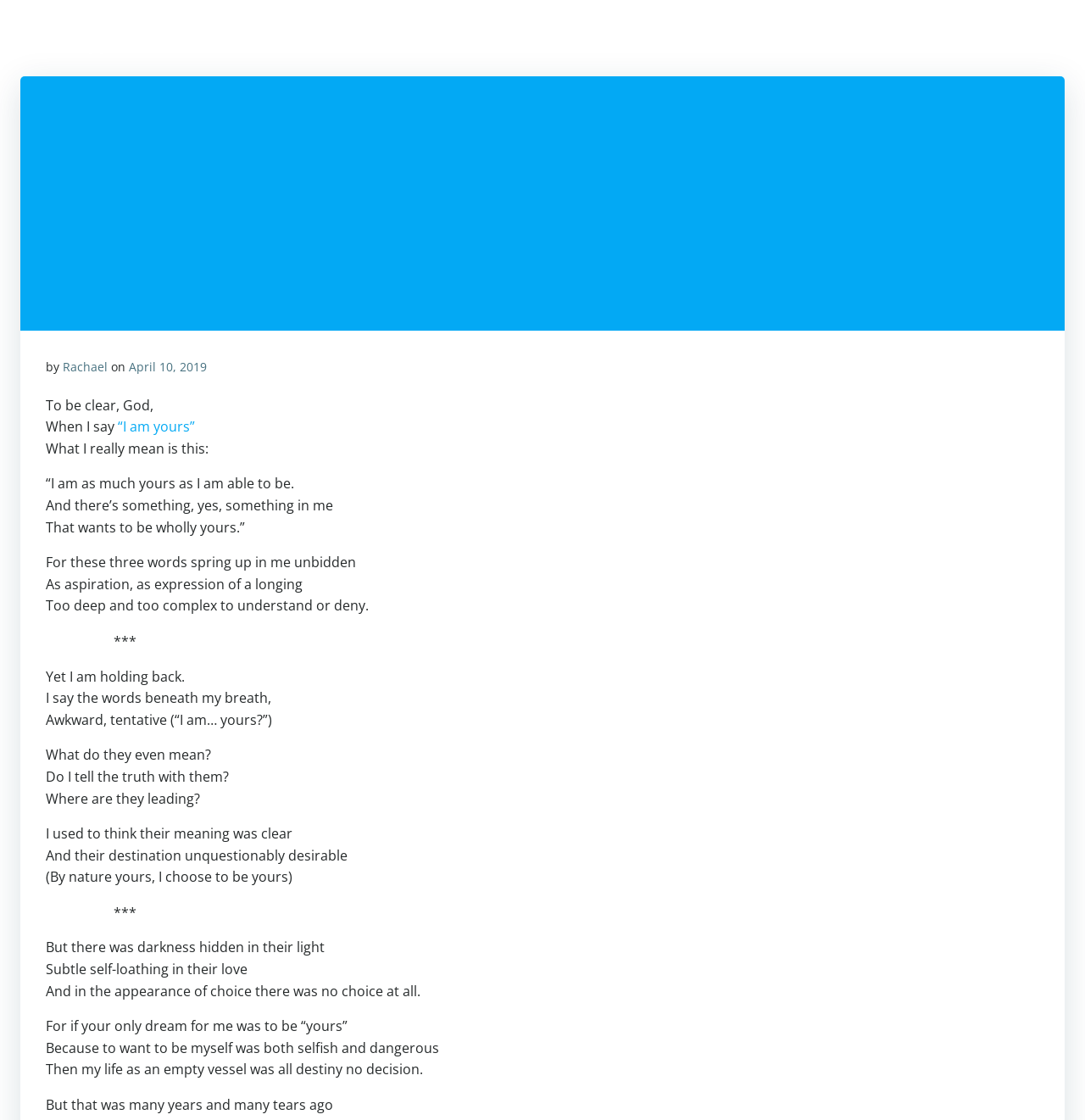Determine the bounding box coordinates of the clickable element necessary to fulfill the instruction: "Read GOODBYE, 2011. HELLO, 2012!". Provide the coordinates as four float numbers within the 0 to 1 range, i.e., [left, top, right, bottom].

None